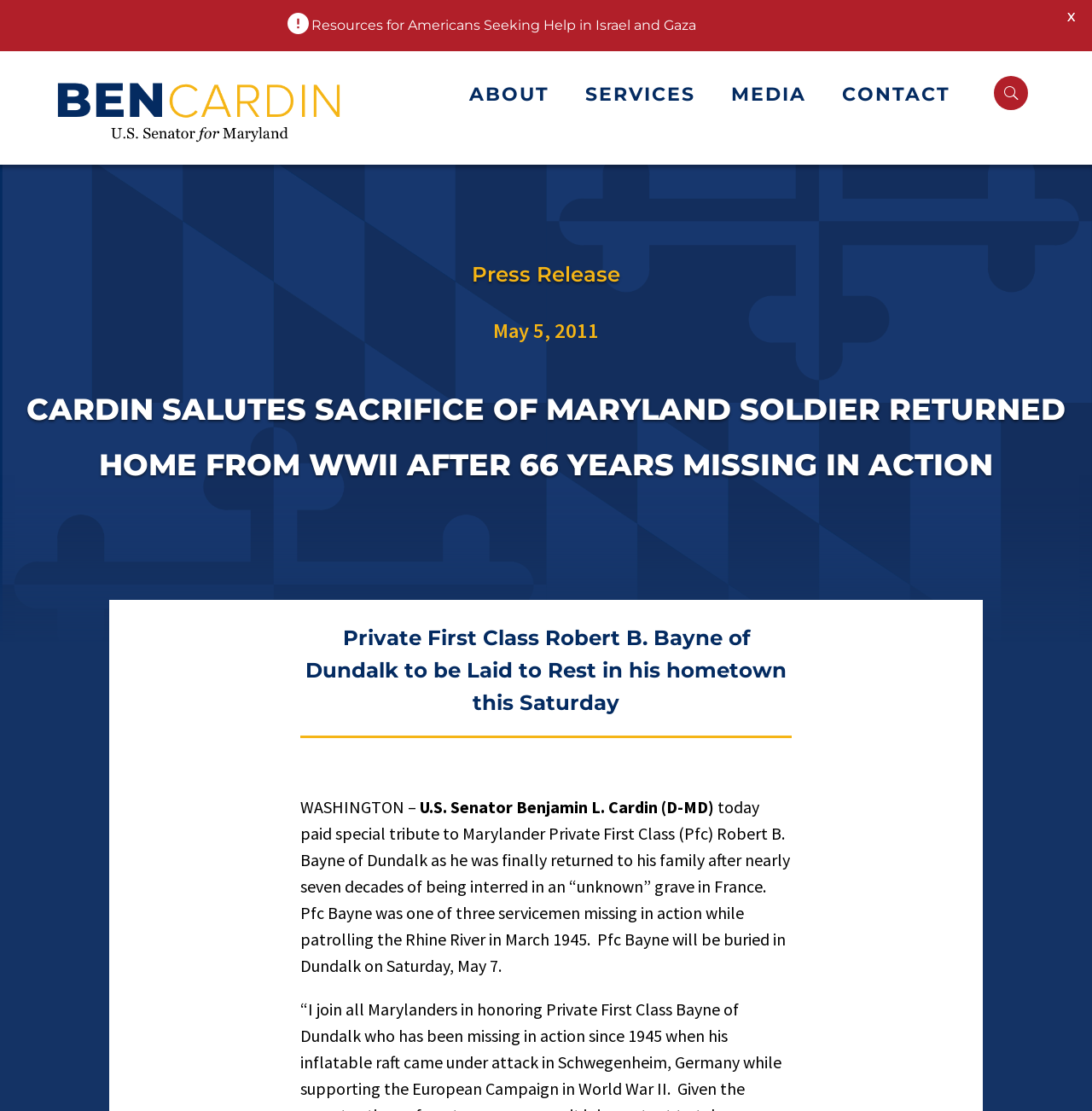What is the title of the webpage?
Give a one-word or short phrase answer based on the image.

CARDIN SALUTES SACRIFICE OF MARYLAND SOLDIER RETURNED HOME FROM WWII AFTER 66 YEARS MISSING IN ACTION